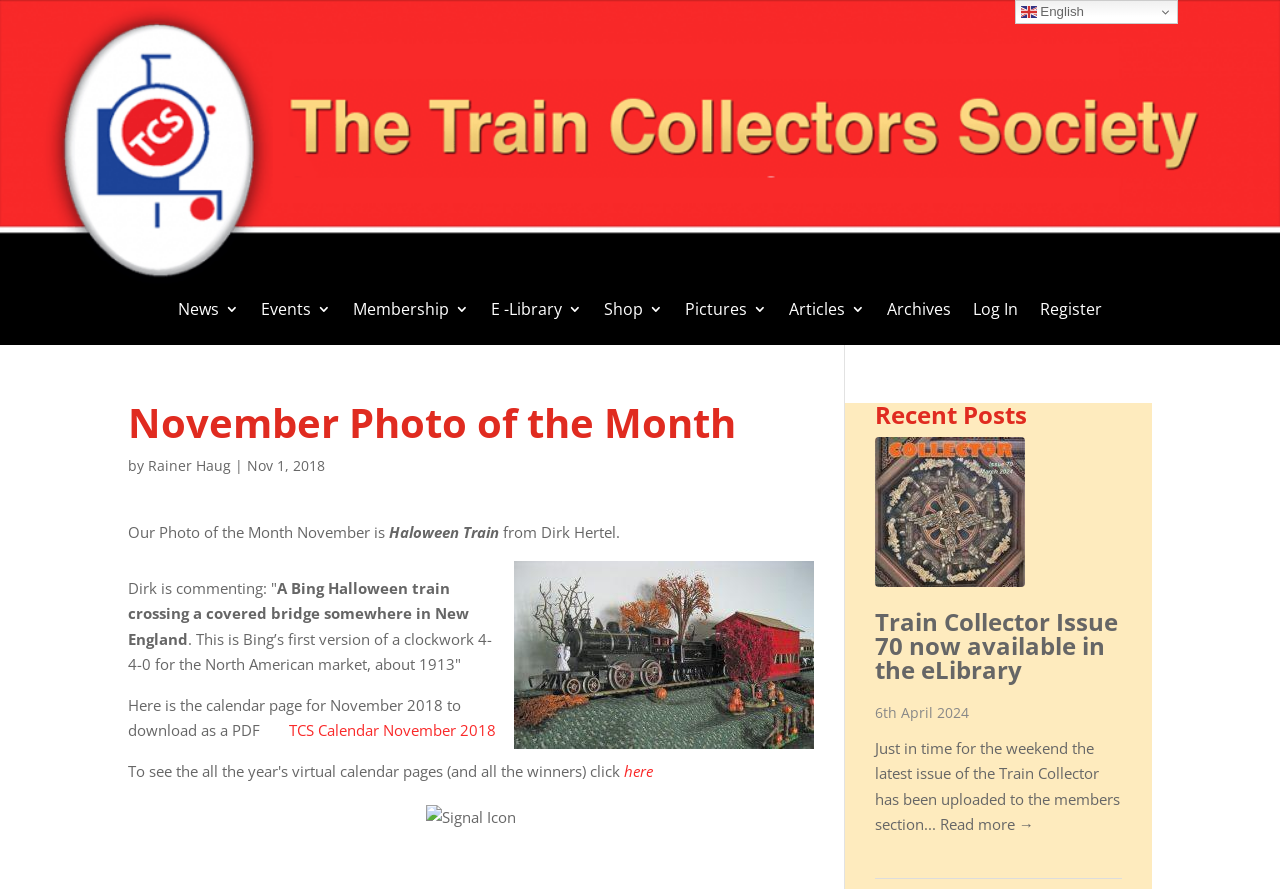Please identify the bounding box coordinates of the area I need to click to accomplish the following instruction: "Click on the 'News' link".

[0.139, 0.34, 0.187, 0.388]